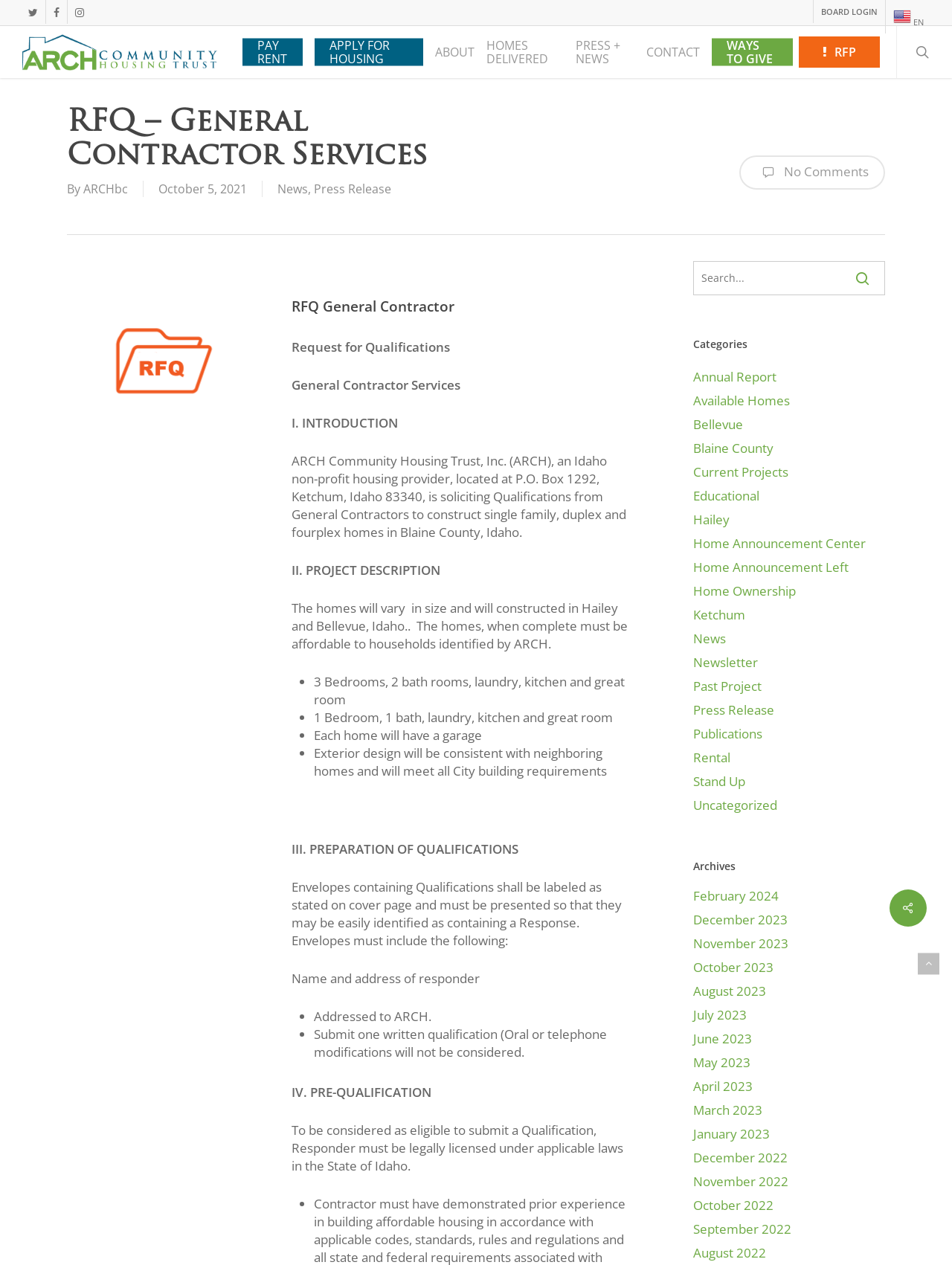Find the bounding box coordinates for the element that must be clicked to complete the instruction: "Search for something". The coordinates should be four float numbers between 0 and 1, indicated as [left, top, right, bottom].

[0.728, 0.206, 0.93, 0.233]